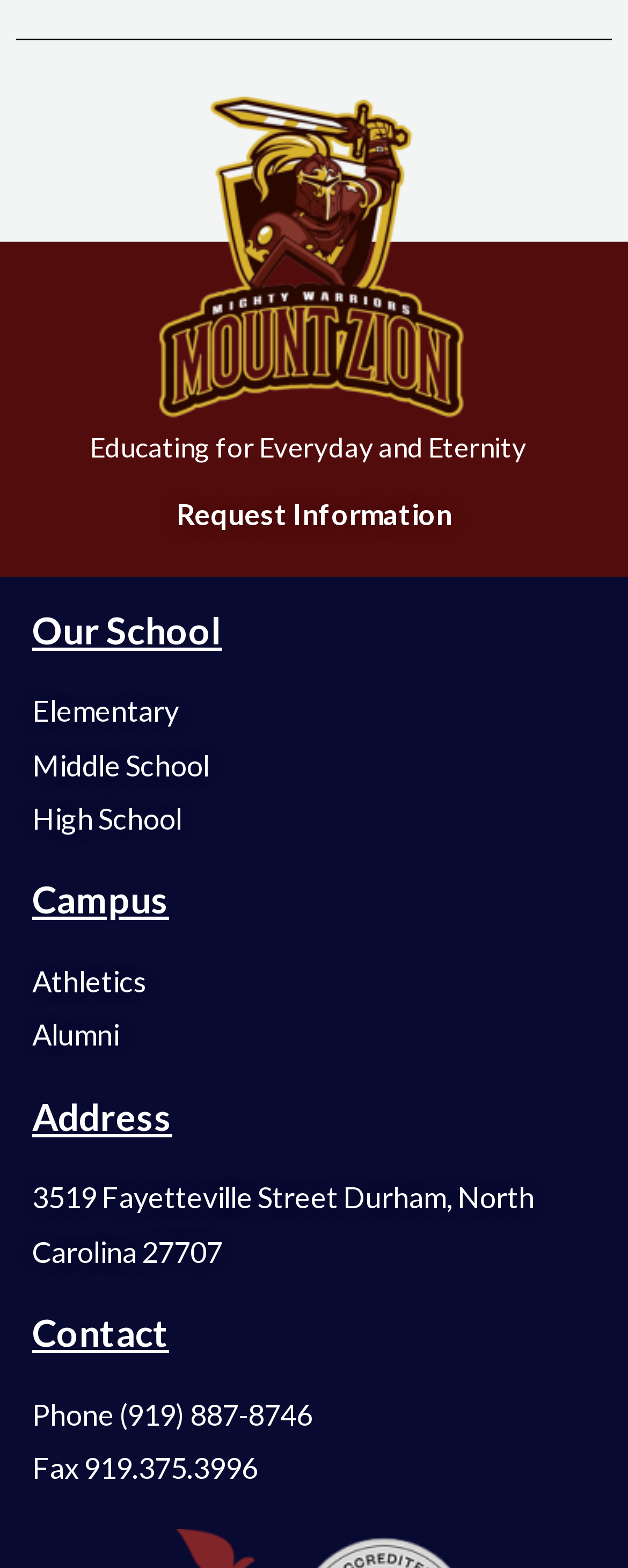What levels of education does the school offer?
Answer with a single word or short phrase according to what you see in the image.

Elementary, Middle School, High School